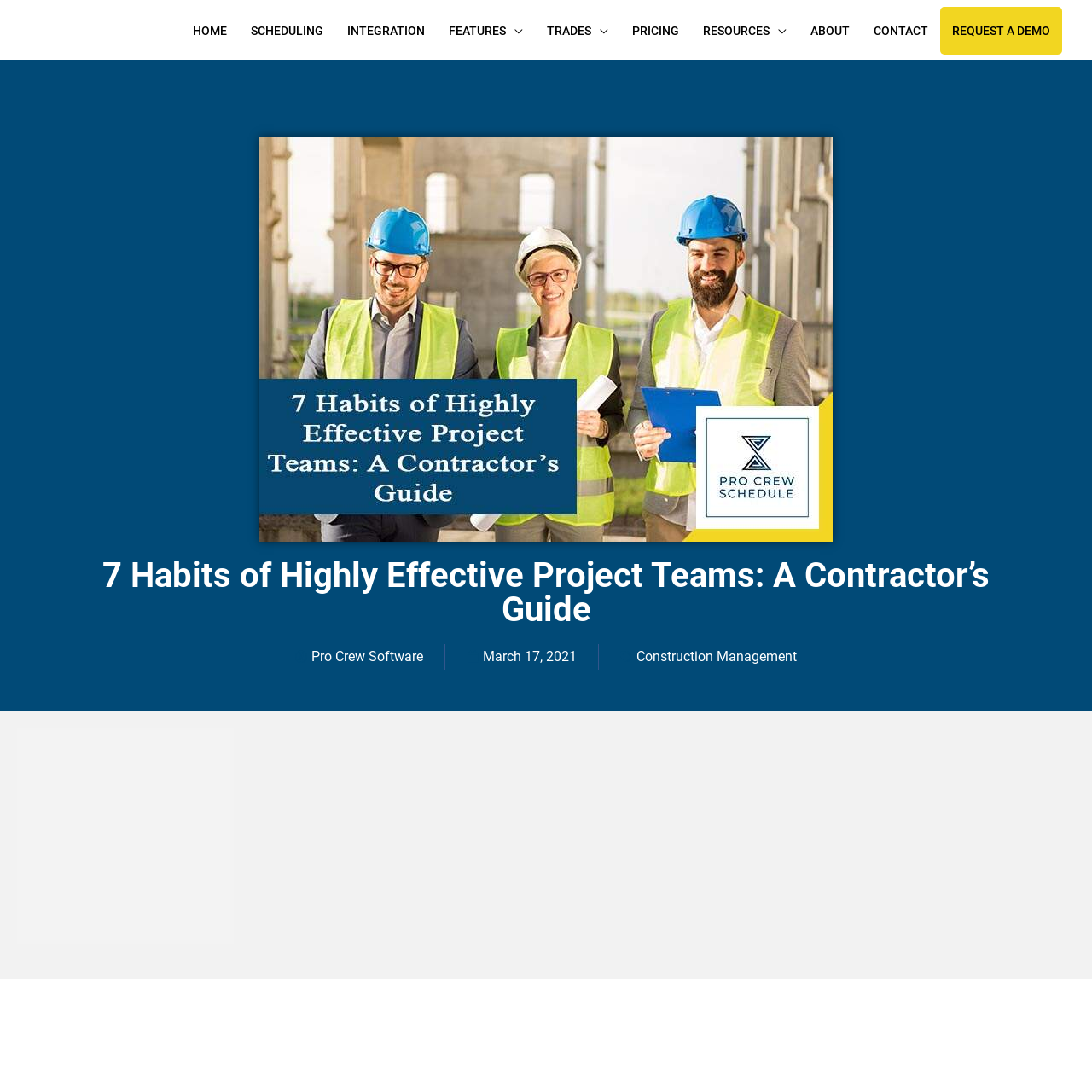Please provide the bounding box coordinates for the element that needs to be clicked to perform the instruction: "Visit the Pro Crew Software website". The coordinates must consist of four float numbers between 0 and 1, formatted as [left, top, right, bottom].

[0.27, 0.59, 0.388, 0.613]